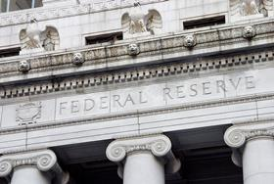What role does the Federal Reserve play in the U.S. economy?
Provide an in-depth and detailed answer to the question.

The caption explains that the Federal Reserve plays a pivotal role in the U.S. economy, and it specifically mentions that it oversees monetary policy and maintains financial stability.